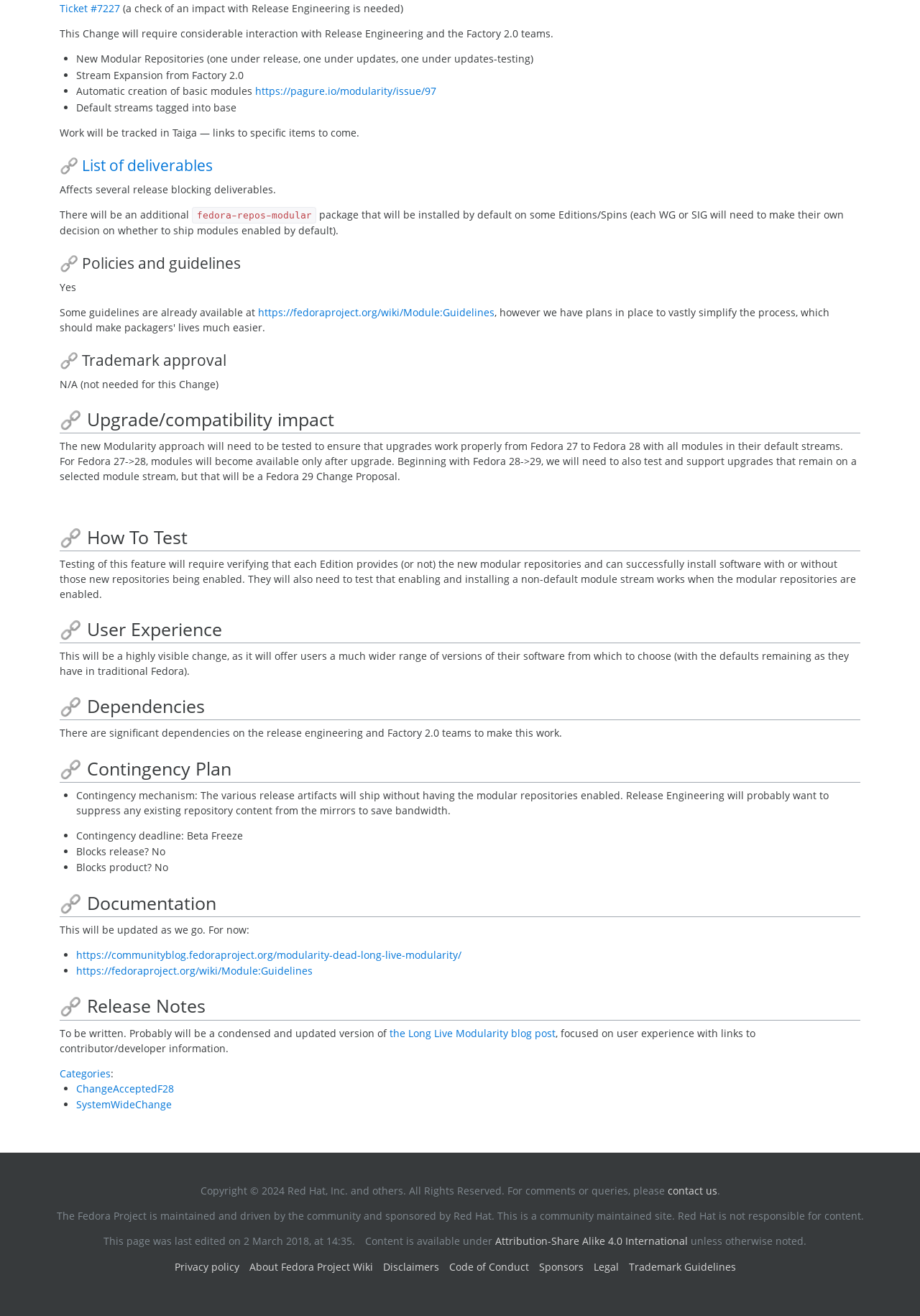What is the relationship between Fedora 27 and Fedora 28 in terms of module streams?
Based on the screenshot, provide your answer in one word or phrase.

Modules become available after upgrade